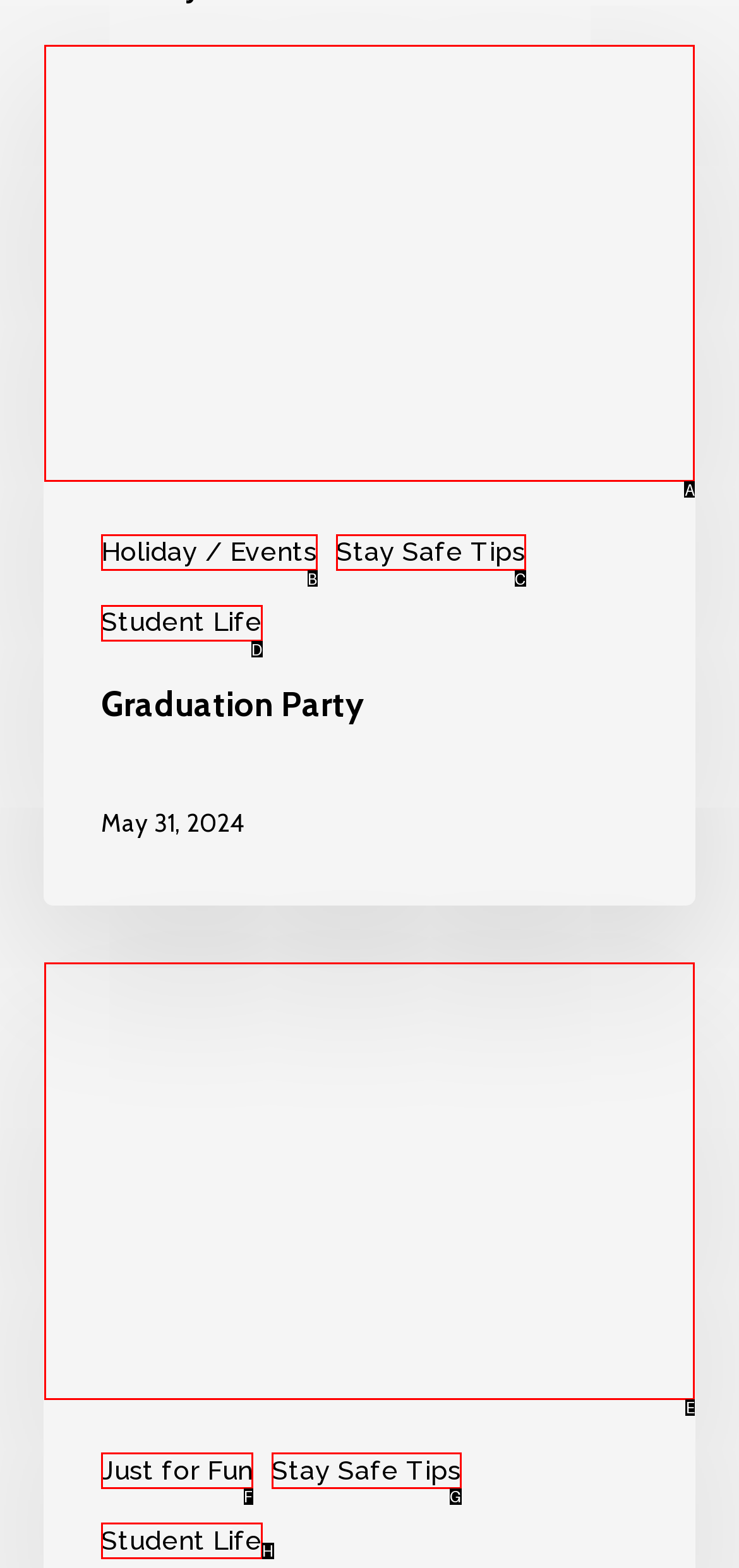Point out the correct UI element to click to carry out this instruction: explore Student Life
Answer with the letter of the chosen option from the provided choices directly.

D